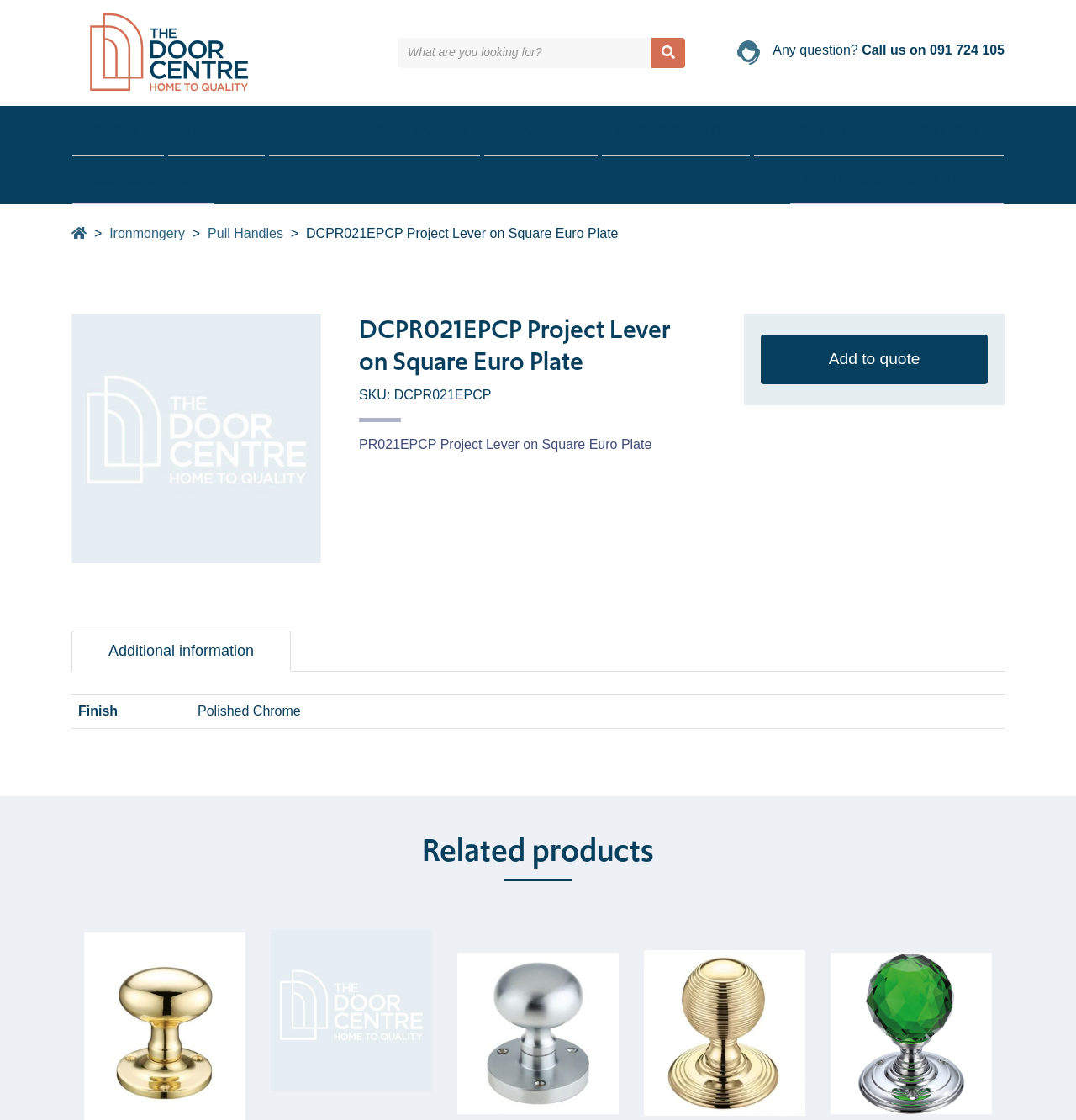What is the product name?
Can you give a detailed and elaborate answer to the question?

I found the product name by looking at the heading element on the webpage, which is 'DCPR021EPCP Project Lever on Square Euro Plate'. This heading is likely to be the product name since it is a prominent element on the page and describes the product being displayed.